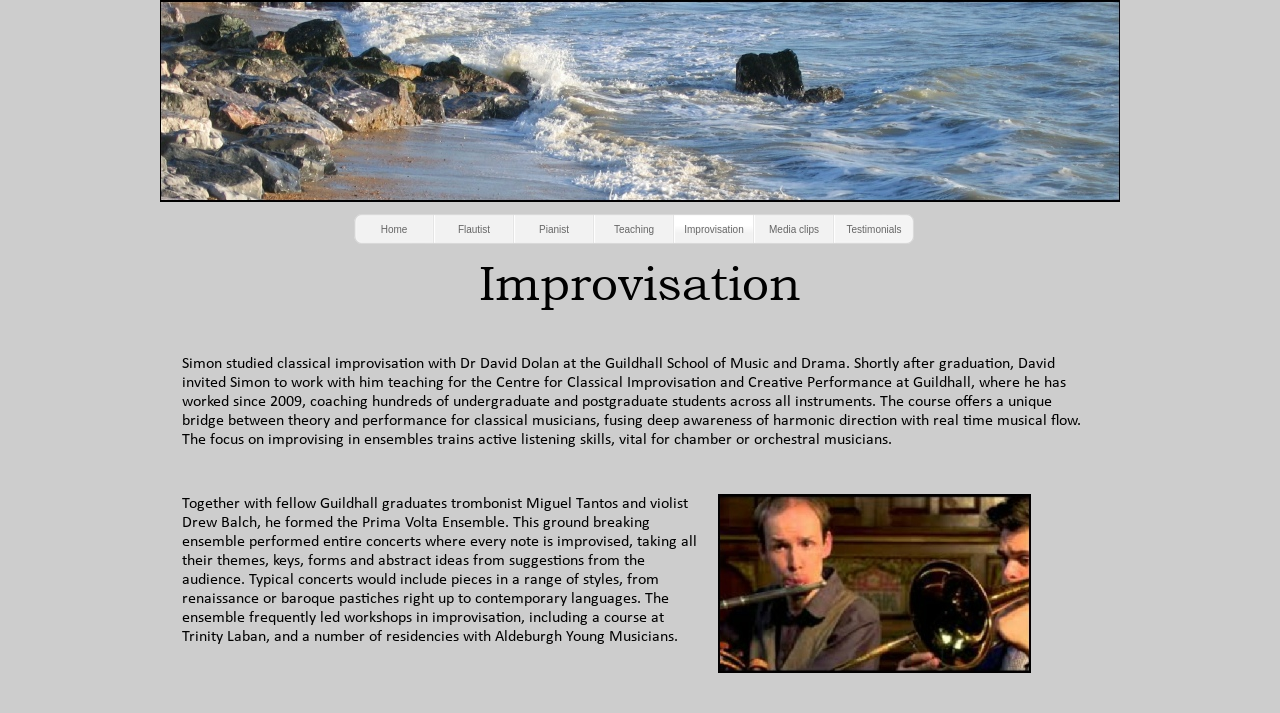Find the bounding box coordinates for the area you need to click to carry out the instruction: "Click on the Home link". The coordinates should be four float numbers between 0 and 1, indicated as [left, top, right, bottom].

[0.281, 0.0, 0.344, 0.042]